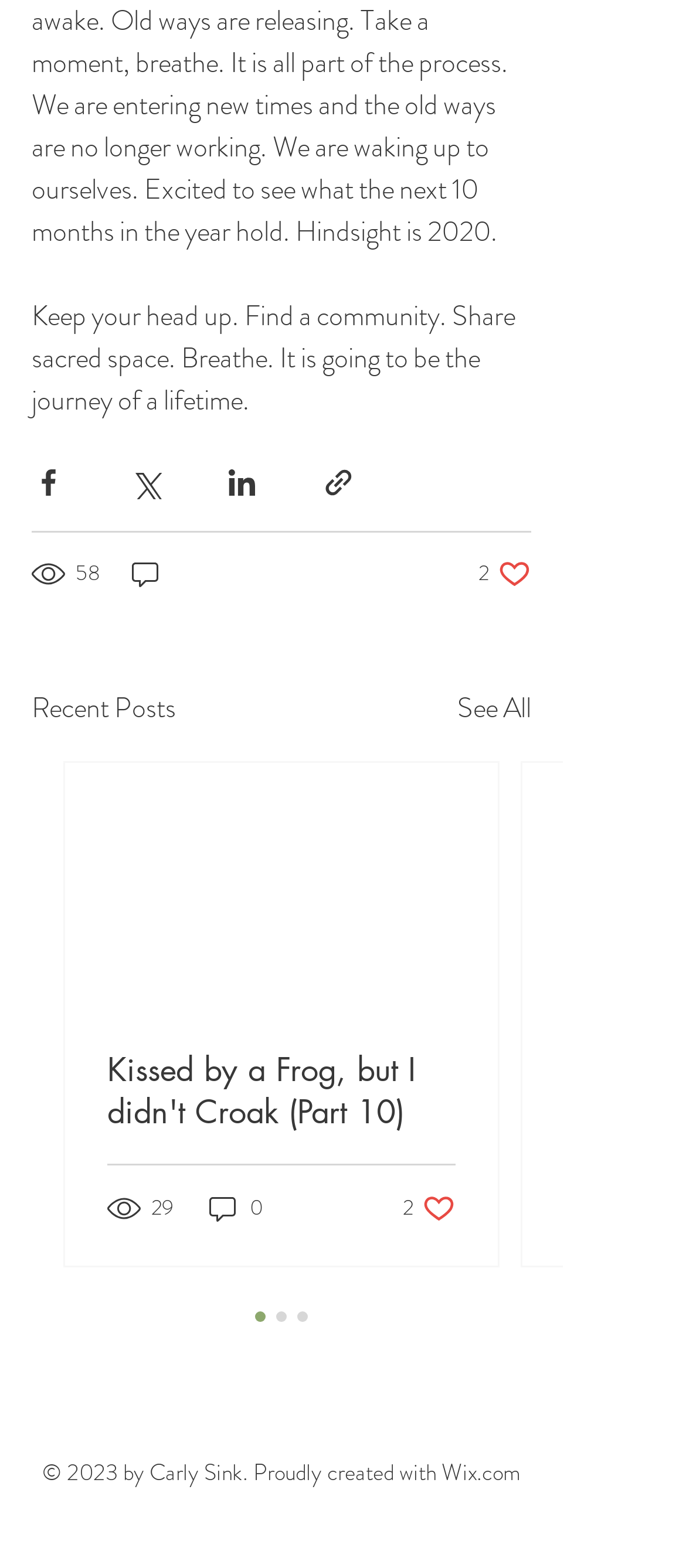What is the purpose of the 'Recent Posts' section?
Look at the screenshot and respond with one word or a short phrase.

To display recent posts